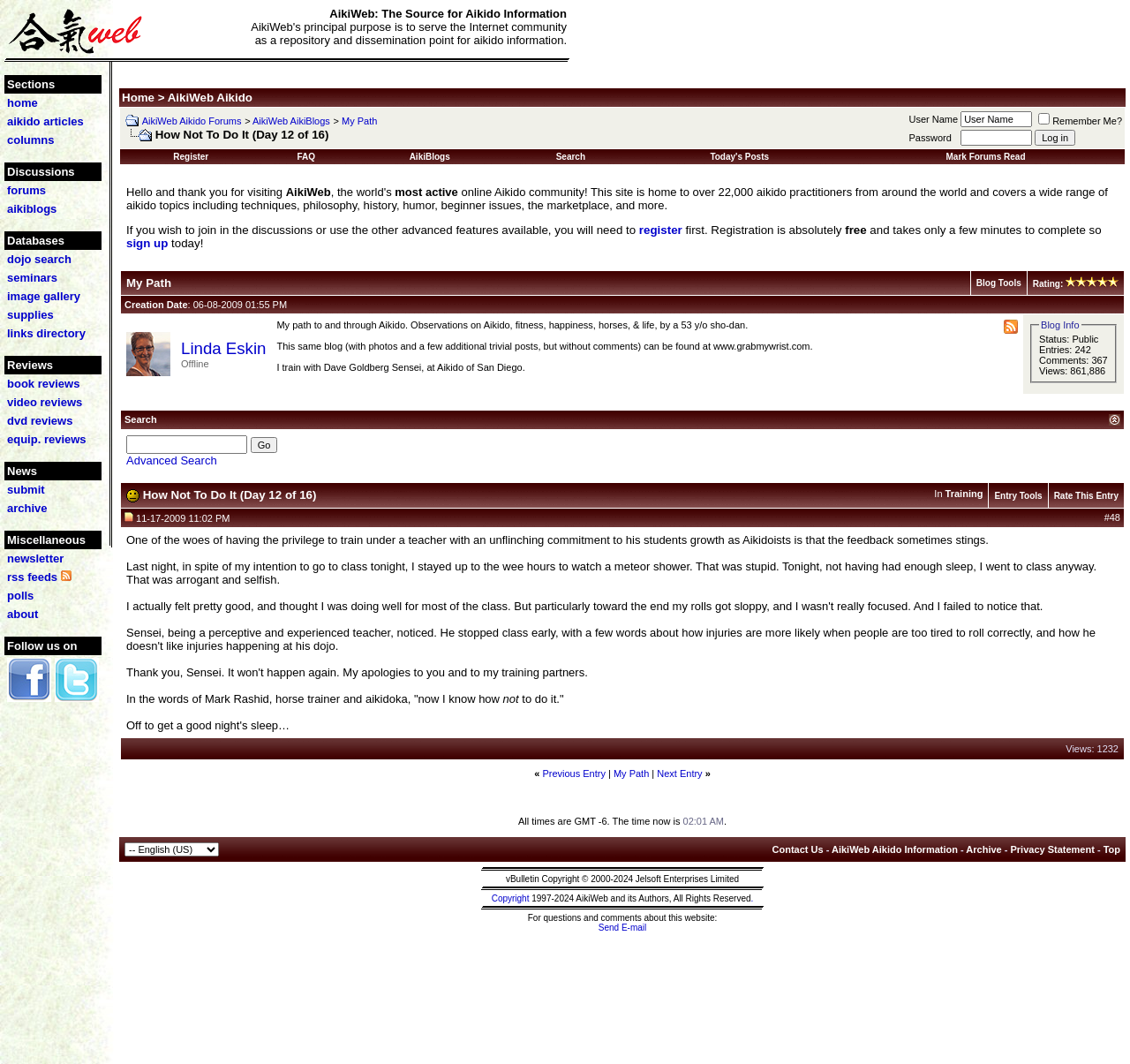Please find the bounding box for the following UI element description. Provide the coordinates in (top-left x, top-left y, bottom-right x, bottom-right y) format, with values between 0 and 1: CONTACT

None